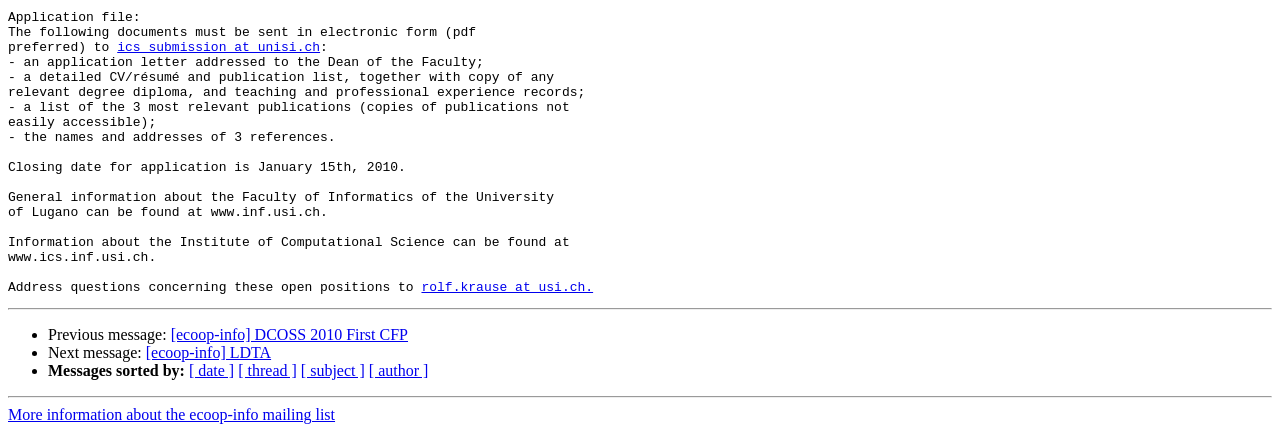Please identify the bounding box coordinates of the region to click in order to complete the given instruction: "view the previous message". The coordinates should be four float numbers between 0 and 1, i.e., [left, top, right, bottom].

[0.133, 0.756, 0.319, 0.795]